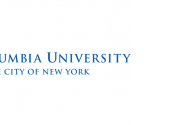Offer a detailed narrative of the scene shown in the image.

The image displays the logo of Columbia University, one of the prestigious Ivy League institutions located in New York City. The logo features the name "Columbia University" prominently, accompanied by the phrase "THE CITY OF NEW YORK" beneath it. The text is styled in a classic blue typeface, symbolizing the university's established history and academic excellence. This logo represents the university’s commitment to education, research, and community engagement, reflecting its significant role in higher education both nationally and internationally.